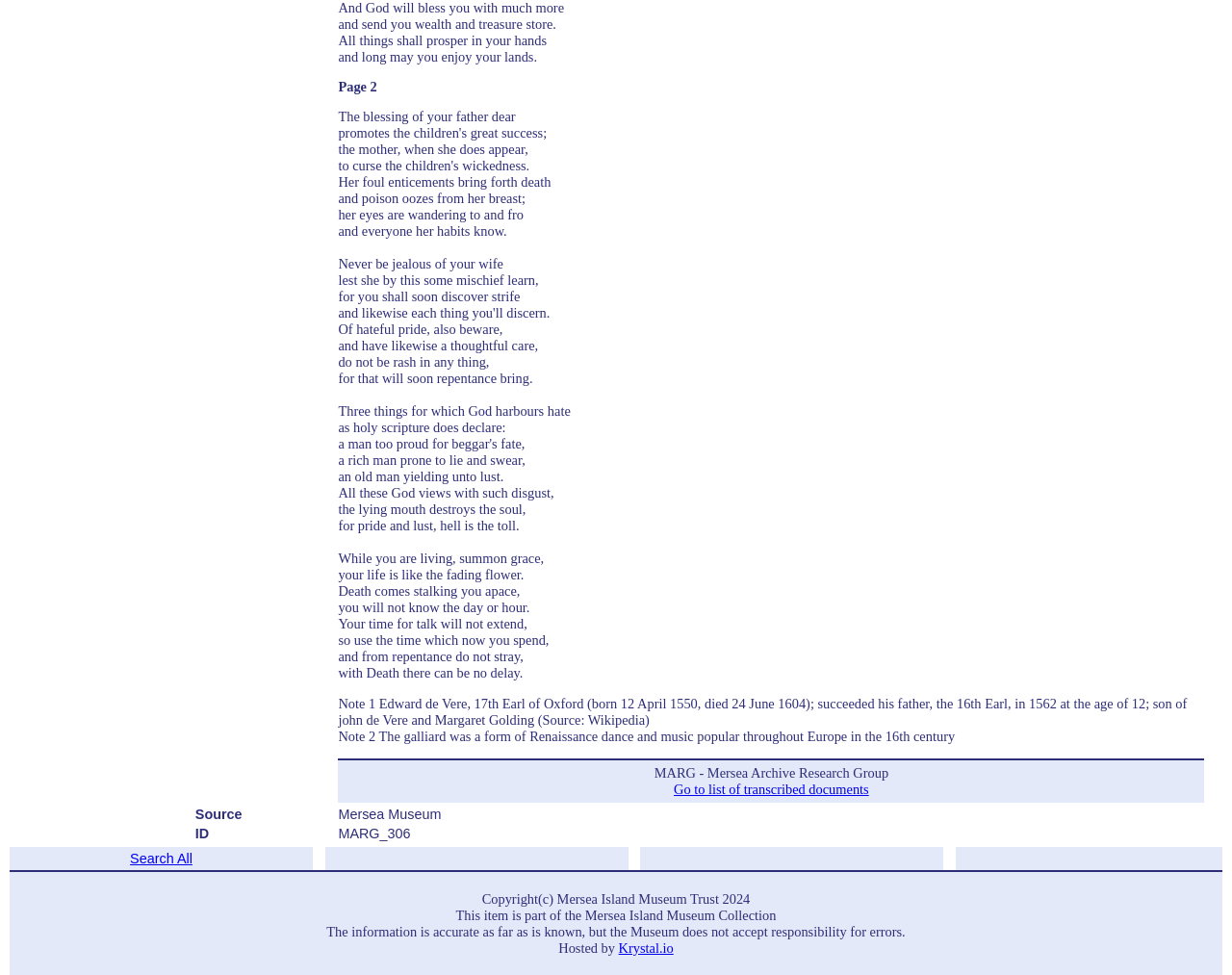What is the ID of the document?
Please craft a detailed and exhaustive response to the question.

The ID of the document is found in the table at the bottom of the page, in the cell next to the 'ID' column header.